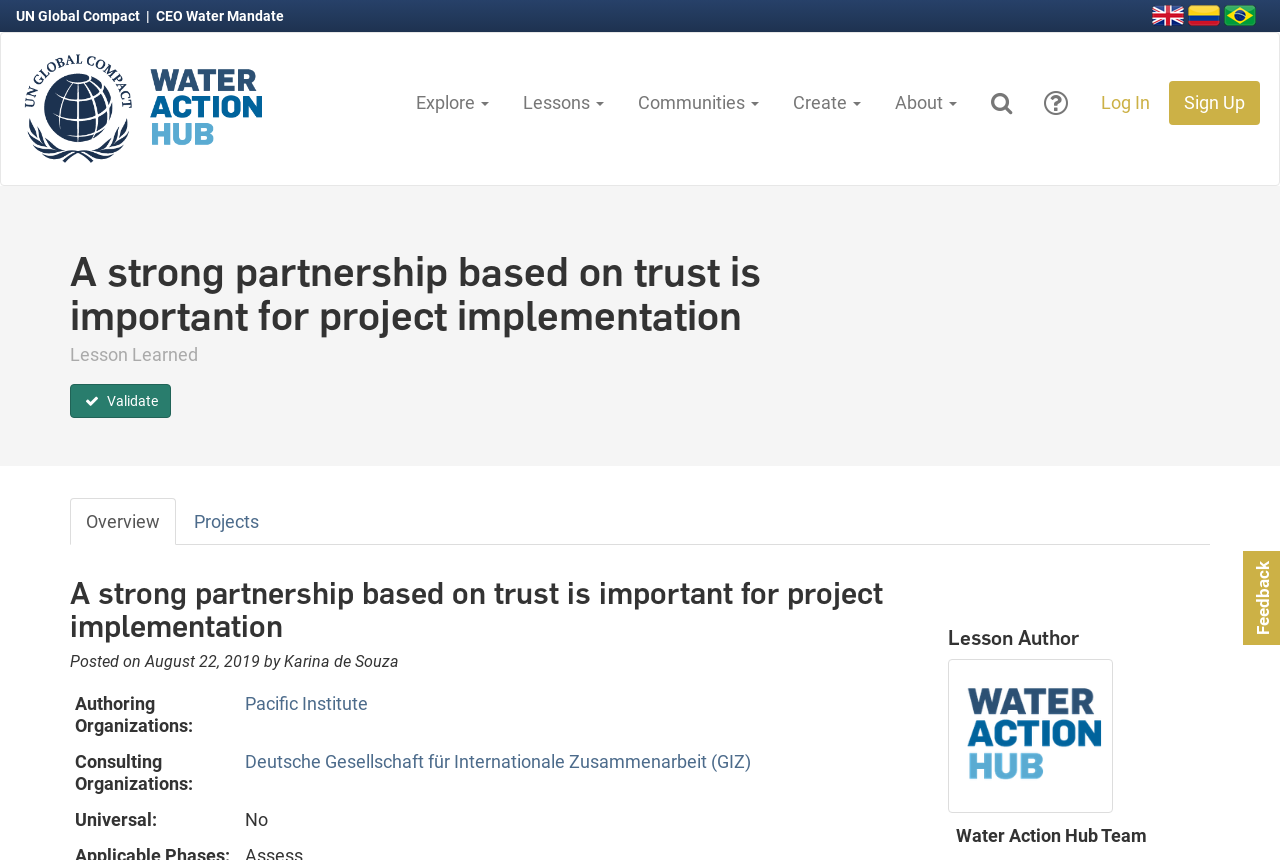Determine the bounding box coordinates of the clickable element to complete this instruction: "Click the Explore button". Provide the coordinates in the format of four float numbers between 0 and 1, [left, top, right, bottom].

[0.314, 0.094, 0.394, 0.145]